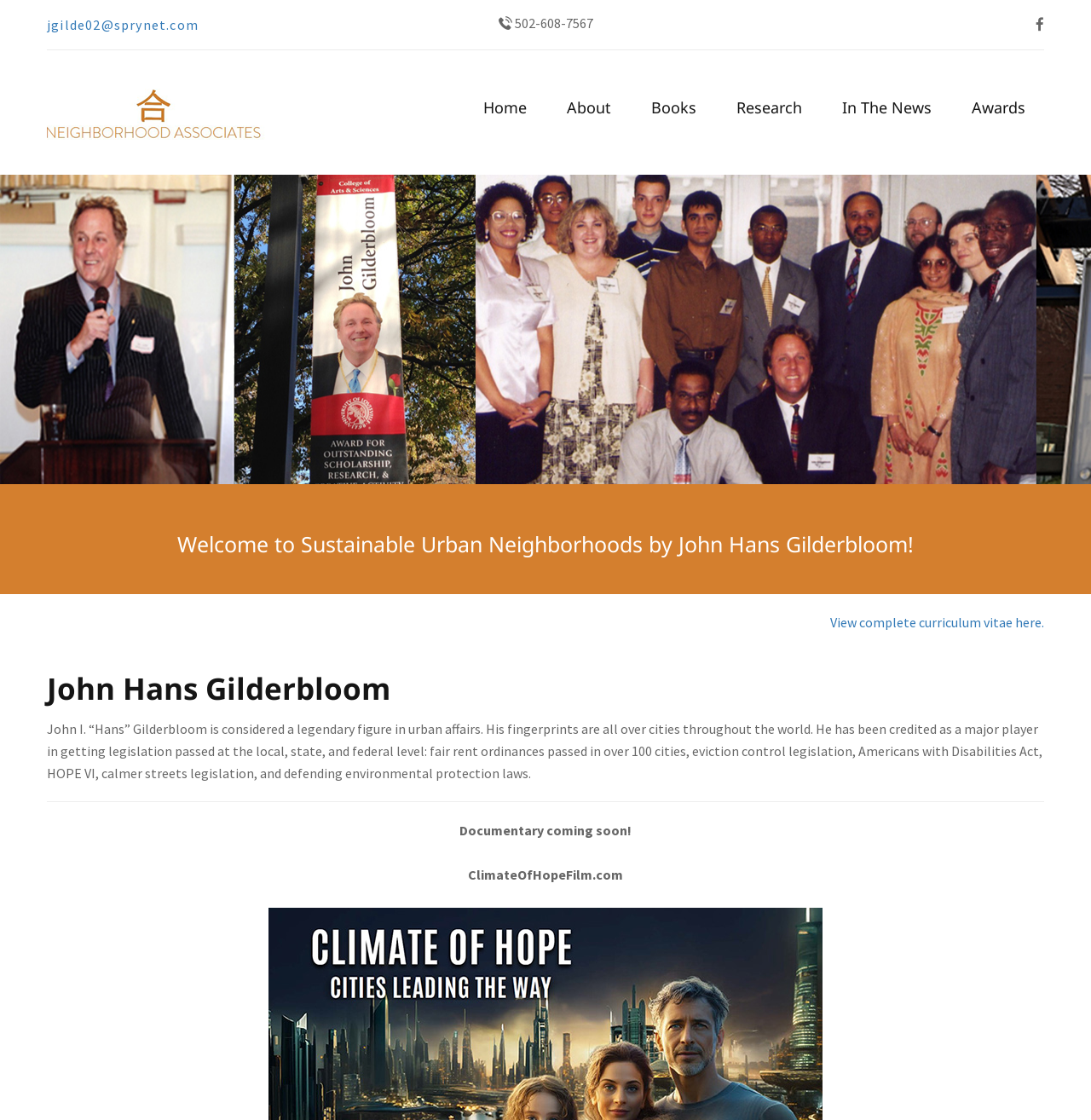What is John Hans Gilderbloom's profession?
Based on the visual, give a brief answer using one word or a short phrase.

Urban affairs